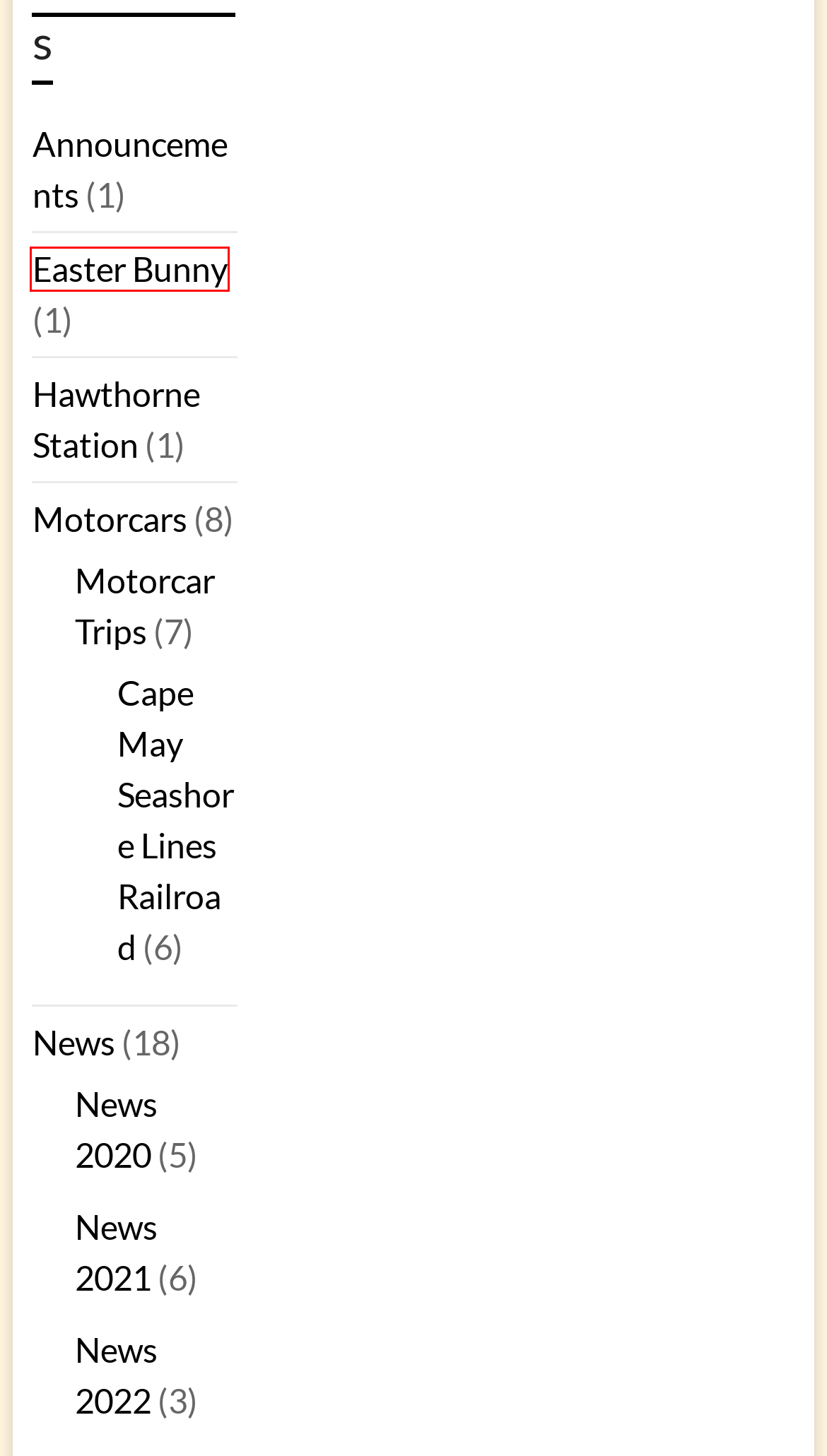You are given a screenshot of a webpage with a red rectangle bounding box around an element. Choose the best webpage description that matches the page after clicking the element in the bounding box. Here are the candidates:
A. Cape May Seashore Lines Railroad – Volunteer Railroader Association Inc.
B. News – Volunteer Railroader Association Inc.
C. Motorcars – Volunteer Railroader Association Inc.
D. News 2022 – Volunteer Railroader Association Inc.
E. Easter Bunny – Volunteer Railroader Association Inc.
F. Announcements – Volunteer Railroader Association Inc.
G. Hawthorne Station – Volunteer Railroader Association Inc.
H. Motorcar Trips – Volunteer Railroader Association Inc.

E